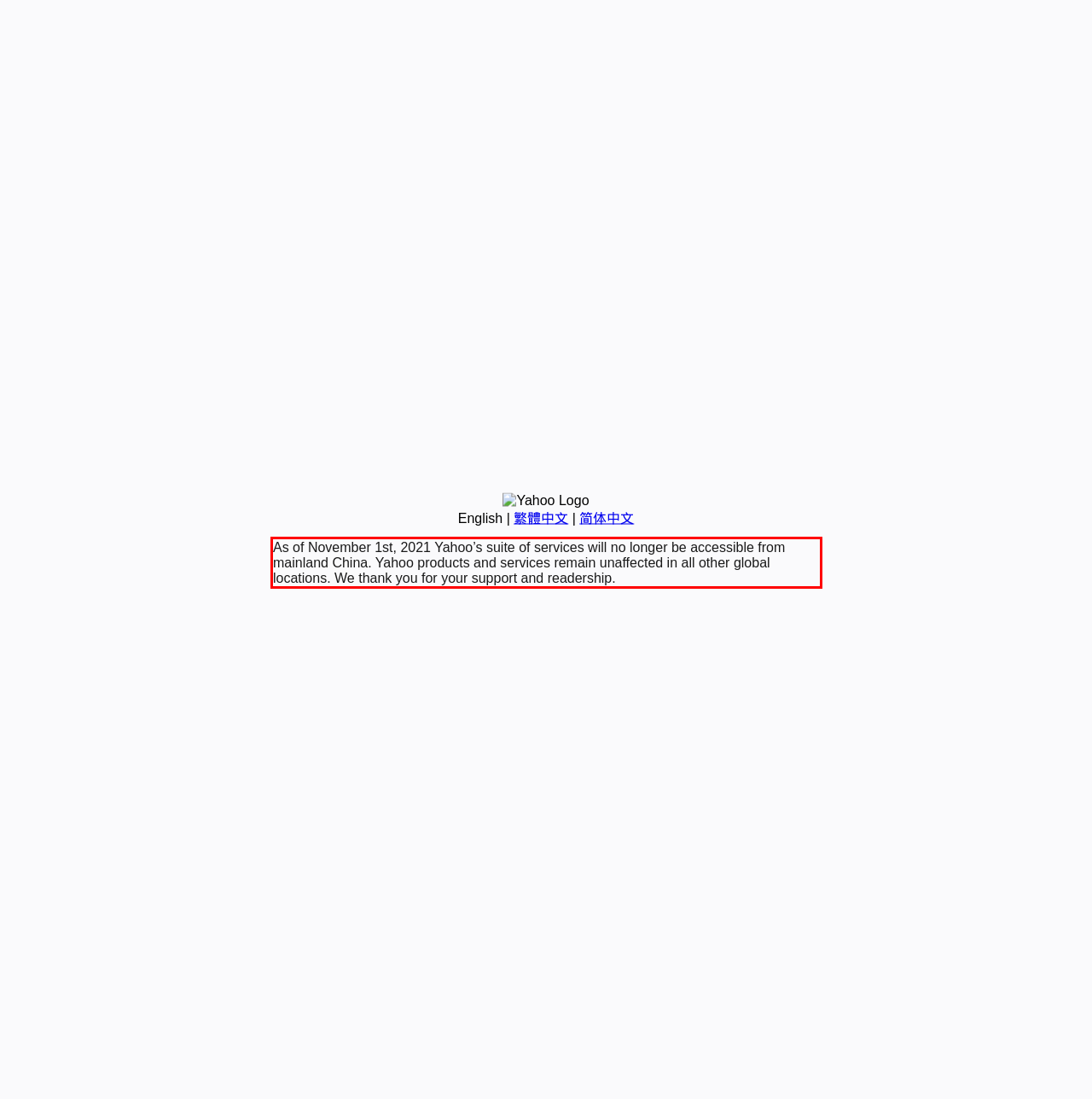Examine the webpage screenshot and use OCR to recognize and output the text within the red bounding box.

As of November 1st, 2021 Yahoo’s suite of services will no longer be accessible from mainland China. Yahoo products and services remain unaffected in all other global locations. We thank you for your support and readership.